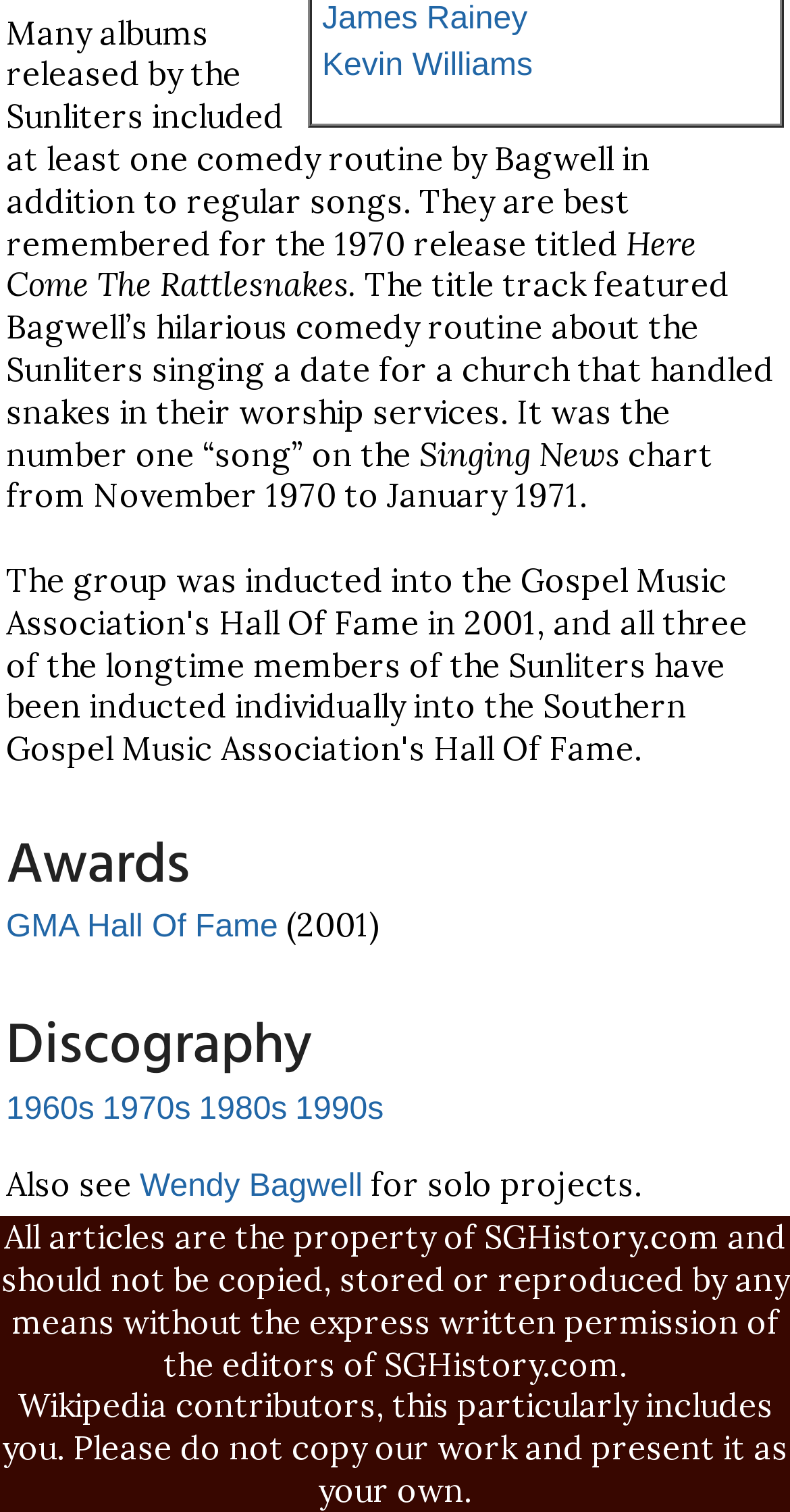What is the name of the album released by the Sunliters in 1970?
Using the image as a reference, give a one-word or short phrase answer.

Here Come The Rattlesnakes